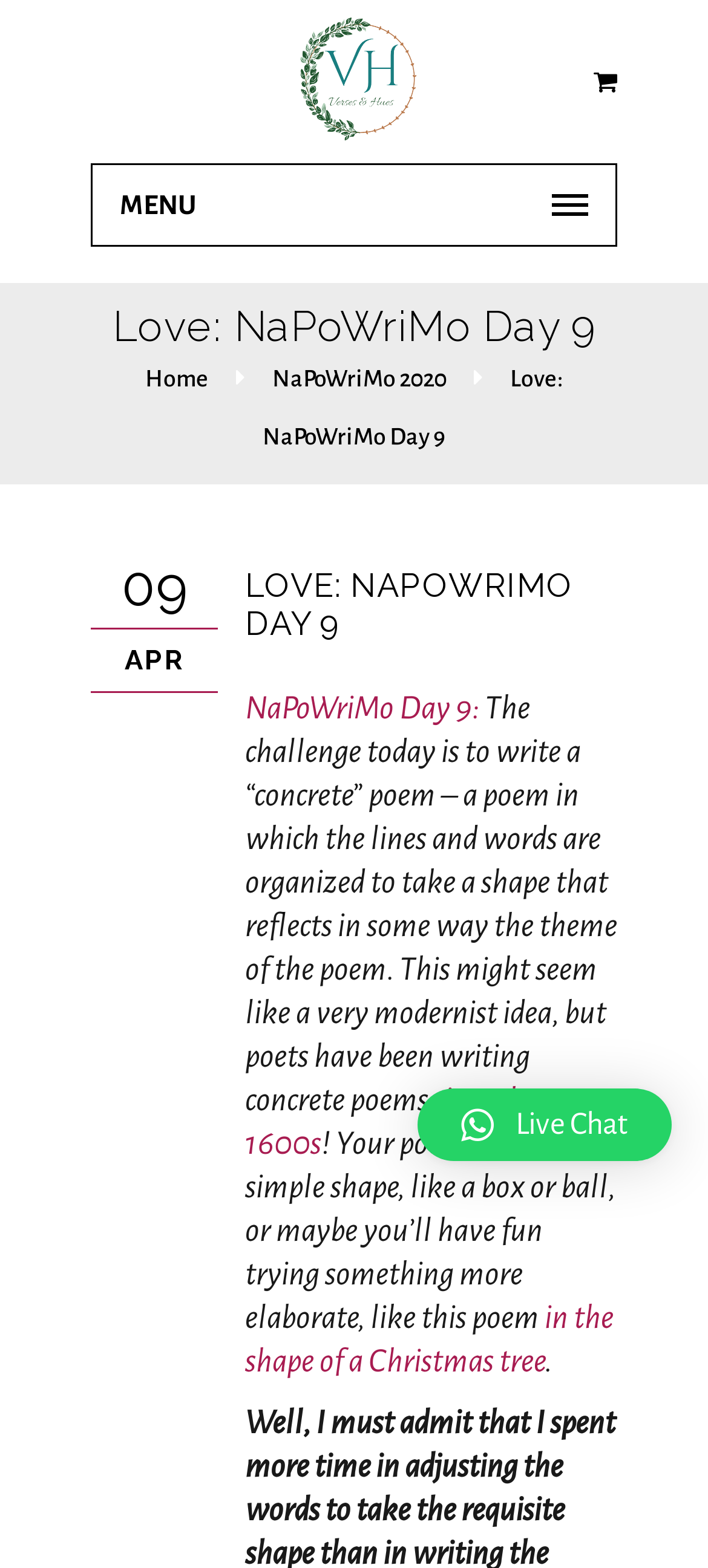Provide the bounding box coordinates for the area that should be clicked to complete the instruction: "Start a live chat".

[0.59, 0.694, 0.949, 0.74]